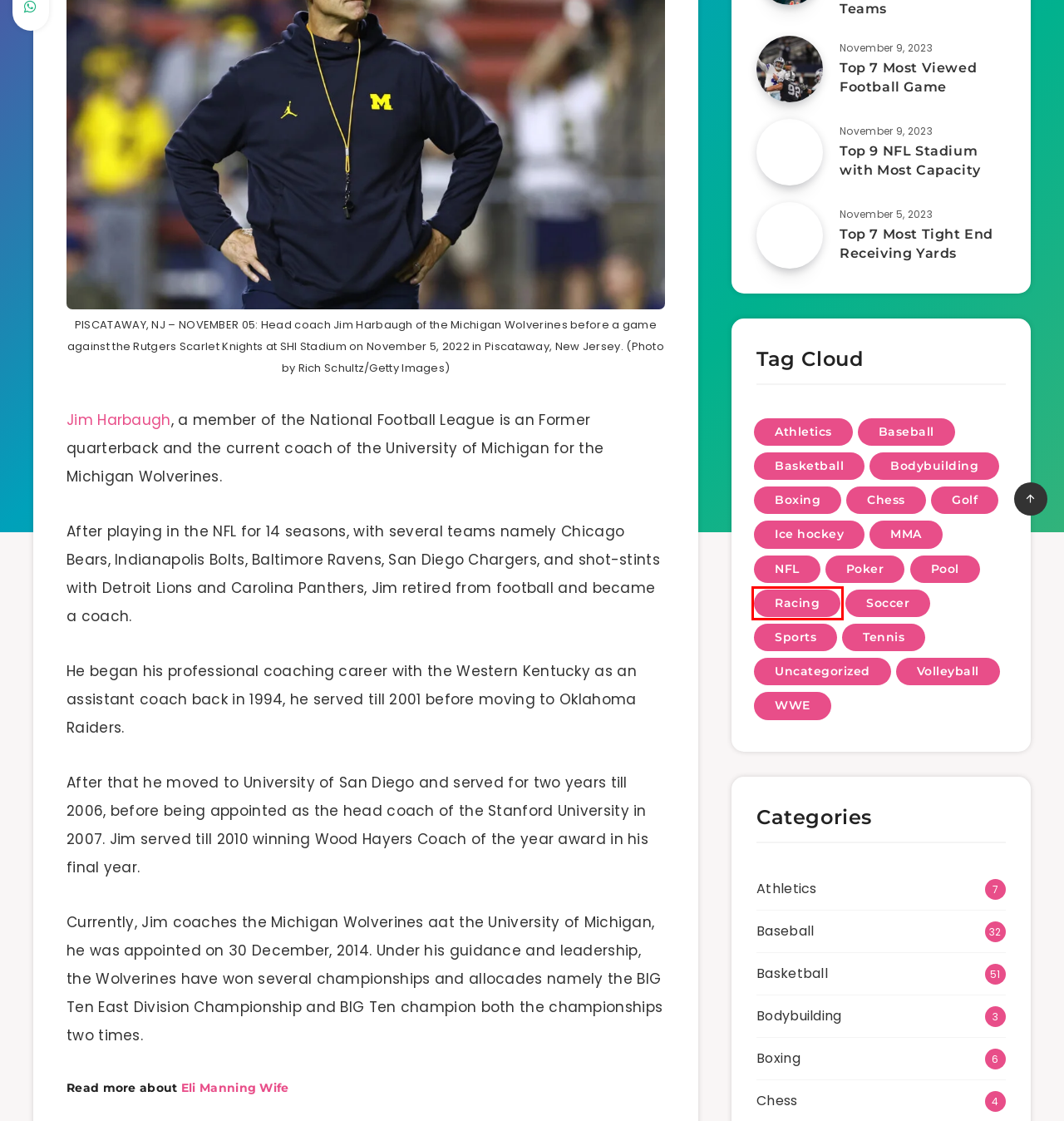You are presented with a screenshot of a webpage with a red bounding box. Select the webpage description that most closely matches the new webpage after clicking the element inside the red bounding box. The options are:
A. Chess - AfterSportz
B. WWE - AfterSportz
C. #Unseen Photos of Abby McGrew, Eli Manning Wife - AfterSportz
D. Volleyball - AfterSportz
E. Uncategorized - AfterSportz
F. Ice hockey - AfterSportz
G. Racing - AfterSportz
H. Top 7 Most Viewed Football Game - AfterSportz

G